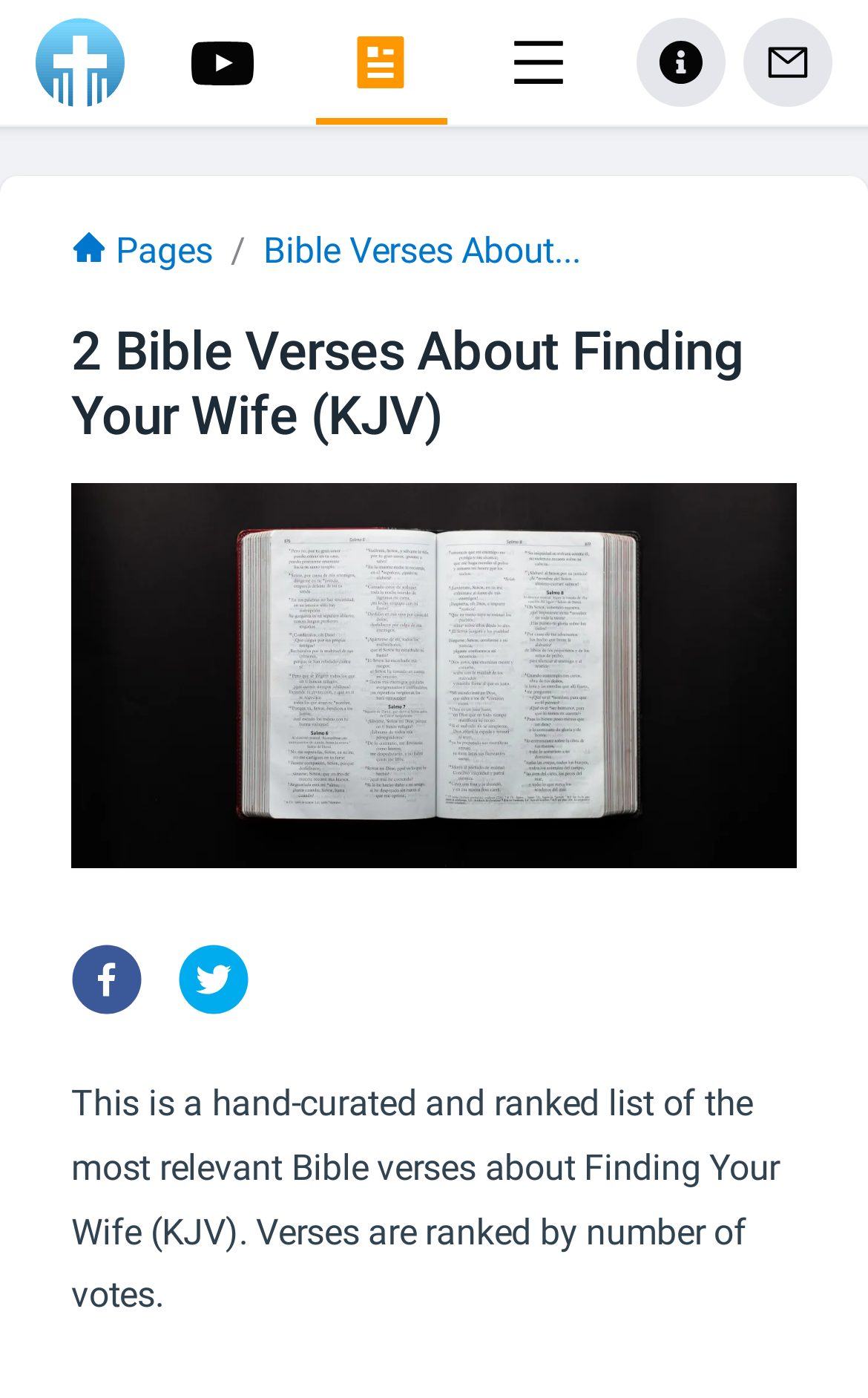Reply to the question with a single word or phrase:
How many buttons are on the webpage?

3